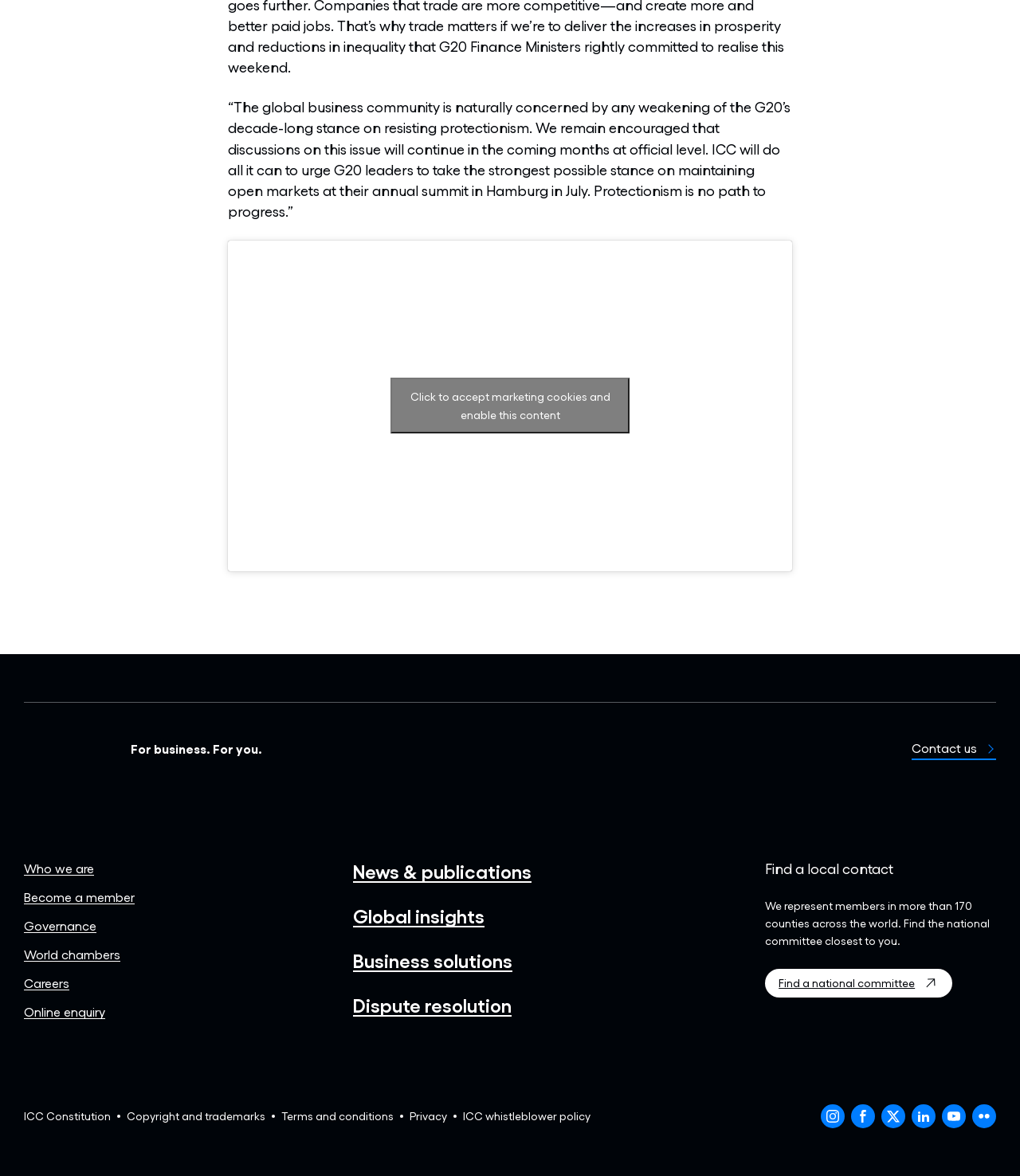What is the location of the 'Contact us' link?
Please answer the question with as much detail as possible using the screenshot.

The 'Contact us' link is located in the footer section of the webpage, which is indicated by the bounding box coordinates of the element. The footer section is typically located at the bottom of the webpage.